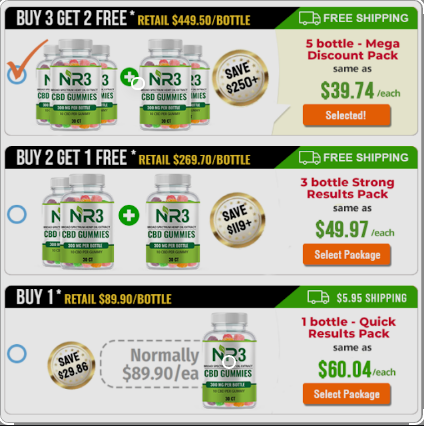What is the discount amount in the 'Buy 3 Get 2 Free' offer?
Deliver a detailed and extensive answer to the question.

The 'Buy 3 Get 2 Free' offer includes a five-bottle Mega Discount Pack for only $39.74 each, emphasizing savings of over $250.